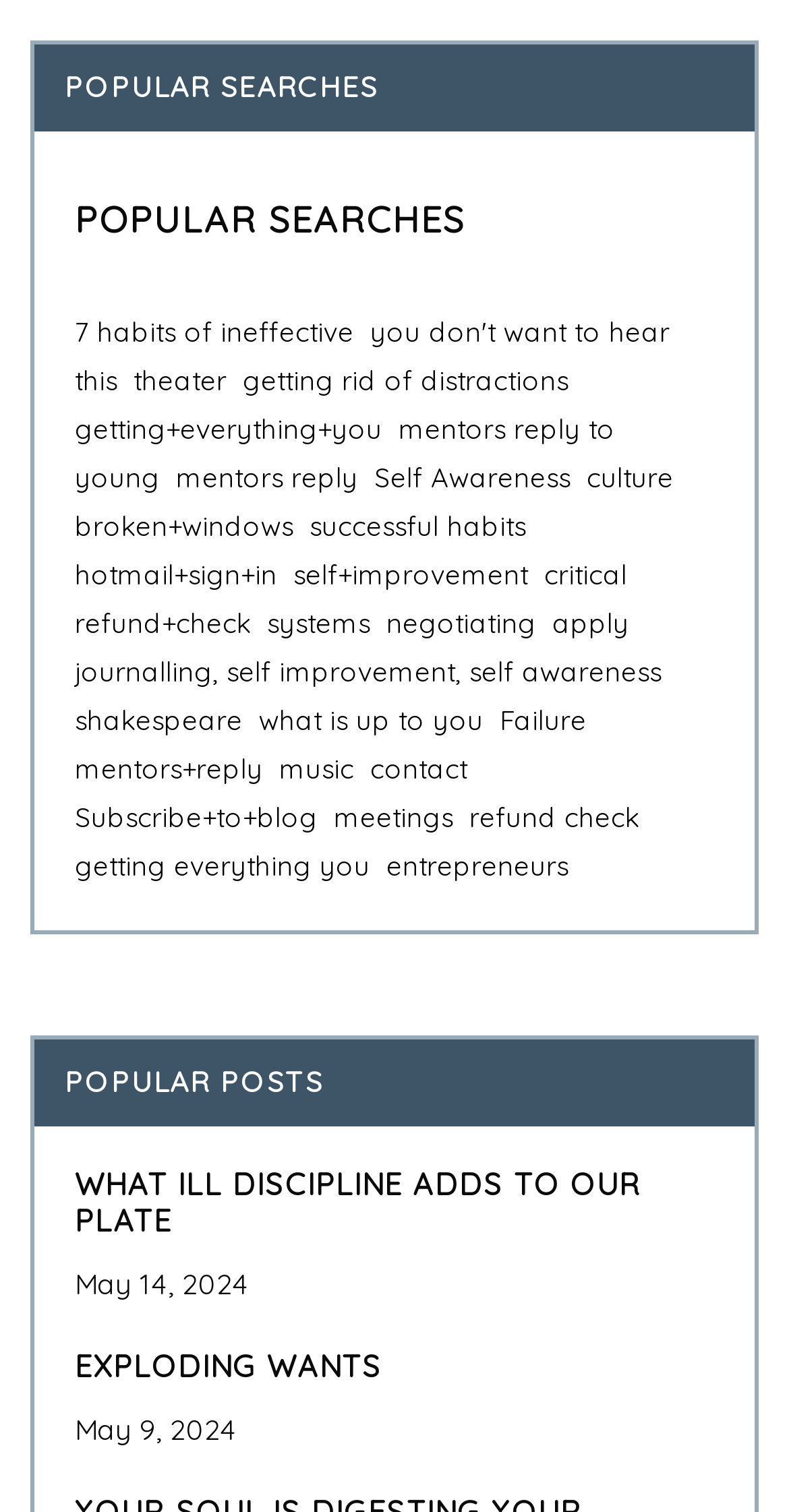What is the date of the latest popular post?
Your answer should be a single word or phrase derived from the screenshot.

May 14, 2024